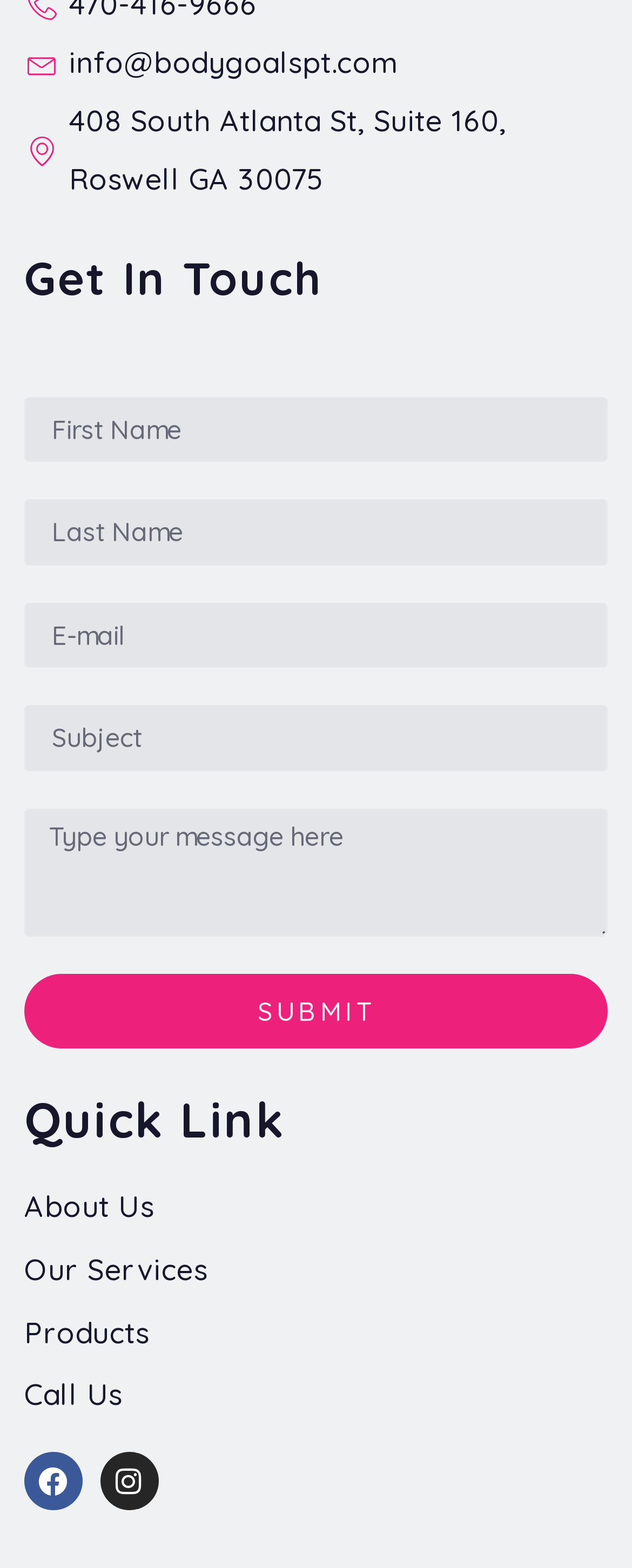Determine the bounding box coordinates of the region that needs to be clicked to achieve the task: "Enter first name".

[0.038, 0.253, 0.962, 0.295]